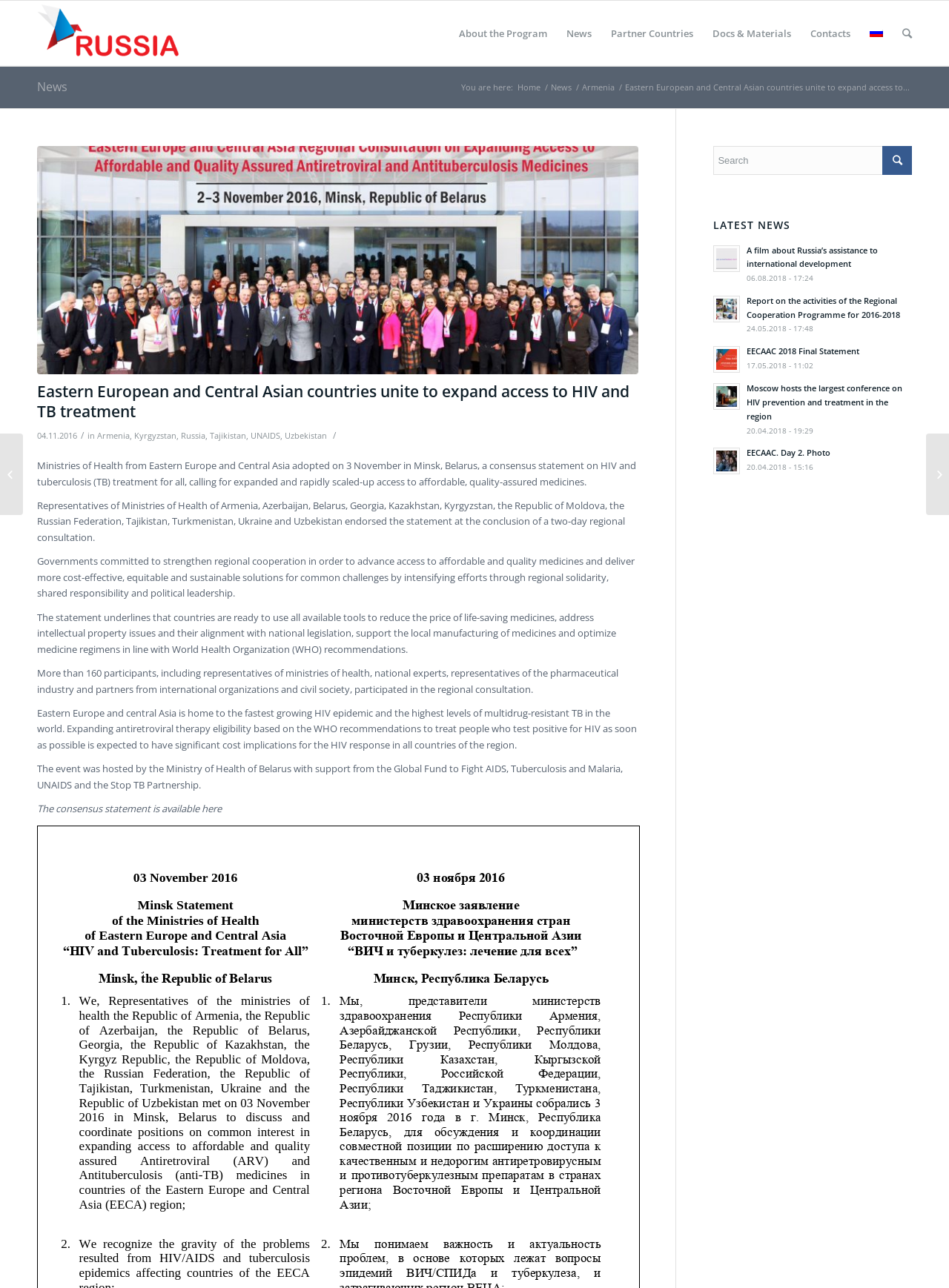Find the bounding box coordinates for the element that must be clicked to complete the instruction: "Read the original article". The coordinates should be four float numbers between 0 and 1, indicated as [left, top, right, bottom].

None